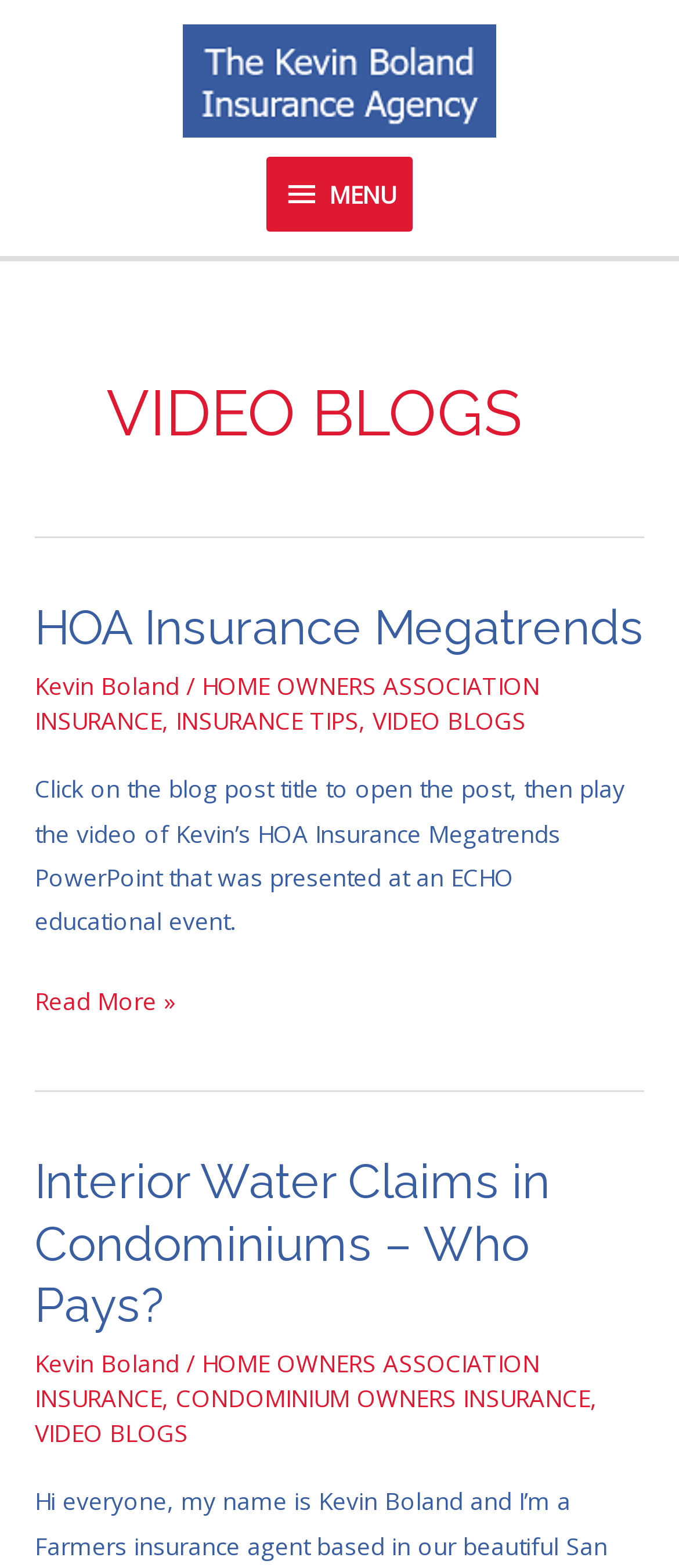Please answer the following query using a single word or phrase: 
What is the topic of the first video blog post?

HOA Insurance Megatrends